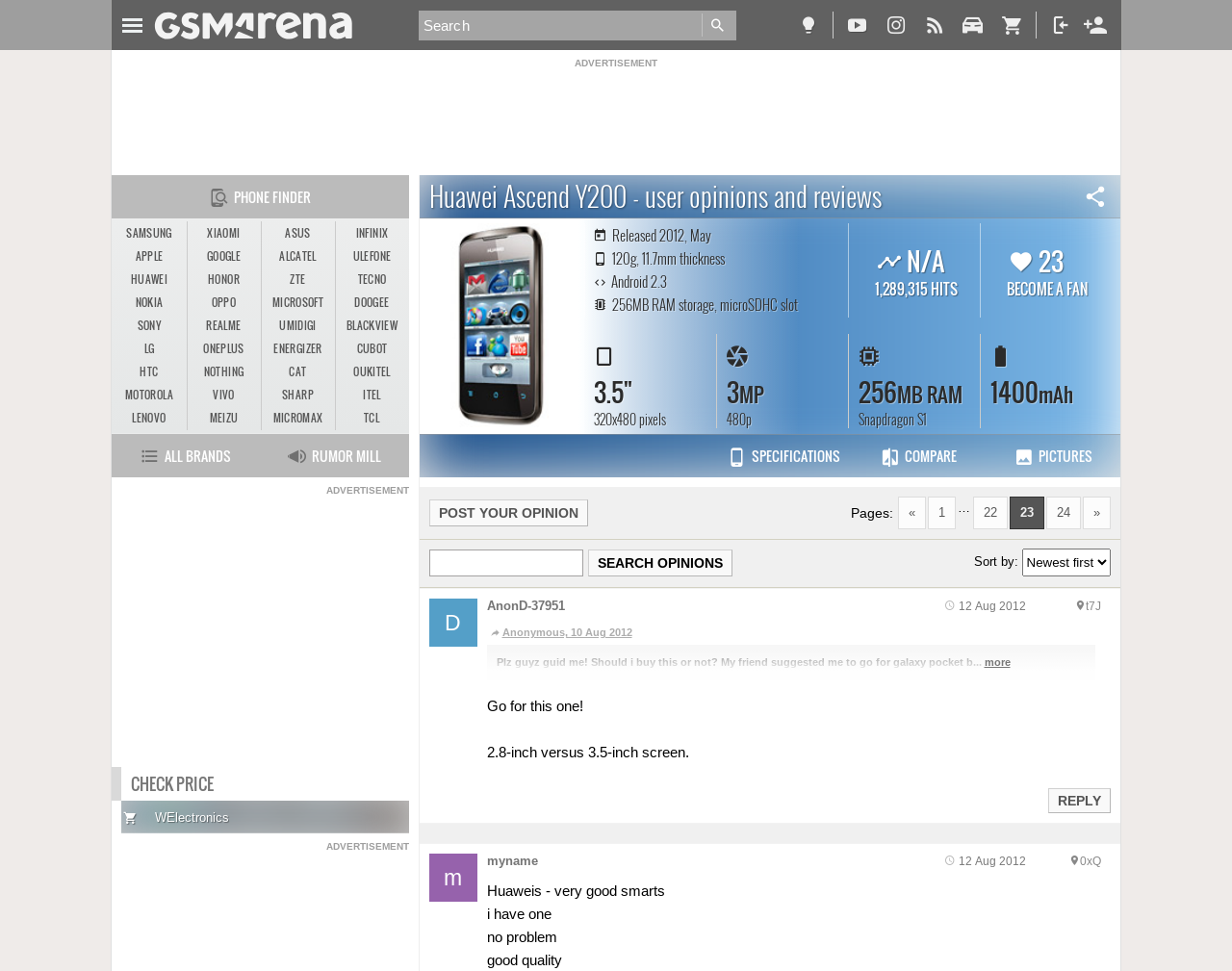Bounding box coordinates must be specified in the format (top-left x, top-left y, bottom-right x, bottom-right y). All values should be floating point numbers between 0 and 1. What are the bounding box coordinates of the UI element described as: Nothing

[0.152, 0.371, 0.211, 0.396]